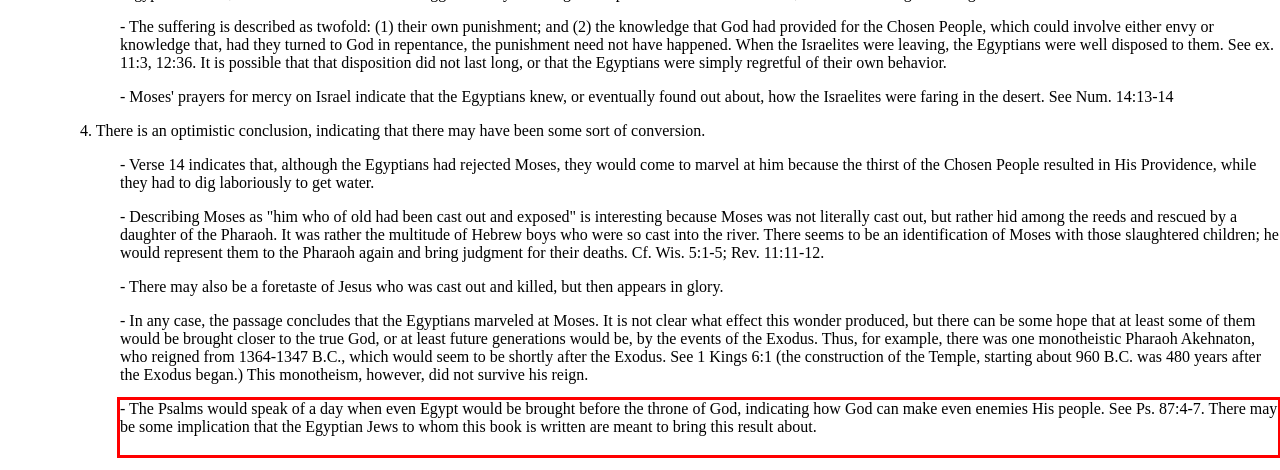Within the screenshot of a webpage, identify the red bounding box and perform OCR to capture the text content it contains.

- The Psalms would speak of a day when even Egypt would be brought before the throne of God, indicating how God can make even enemies His people. See Ps. 87:4-7. There may be some implication that the Egyptian Jews to whom this book is written are meant to bring this result about.